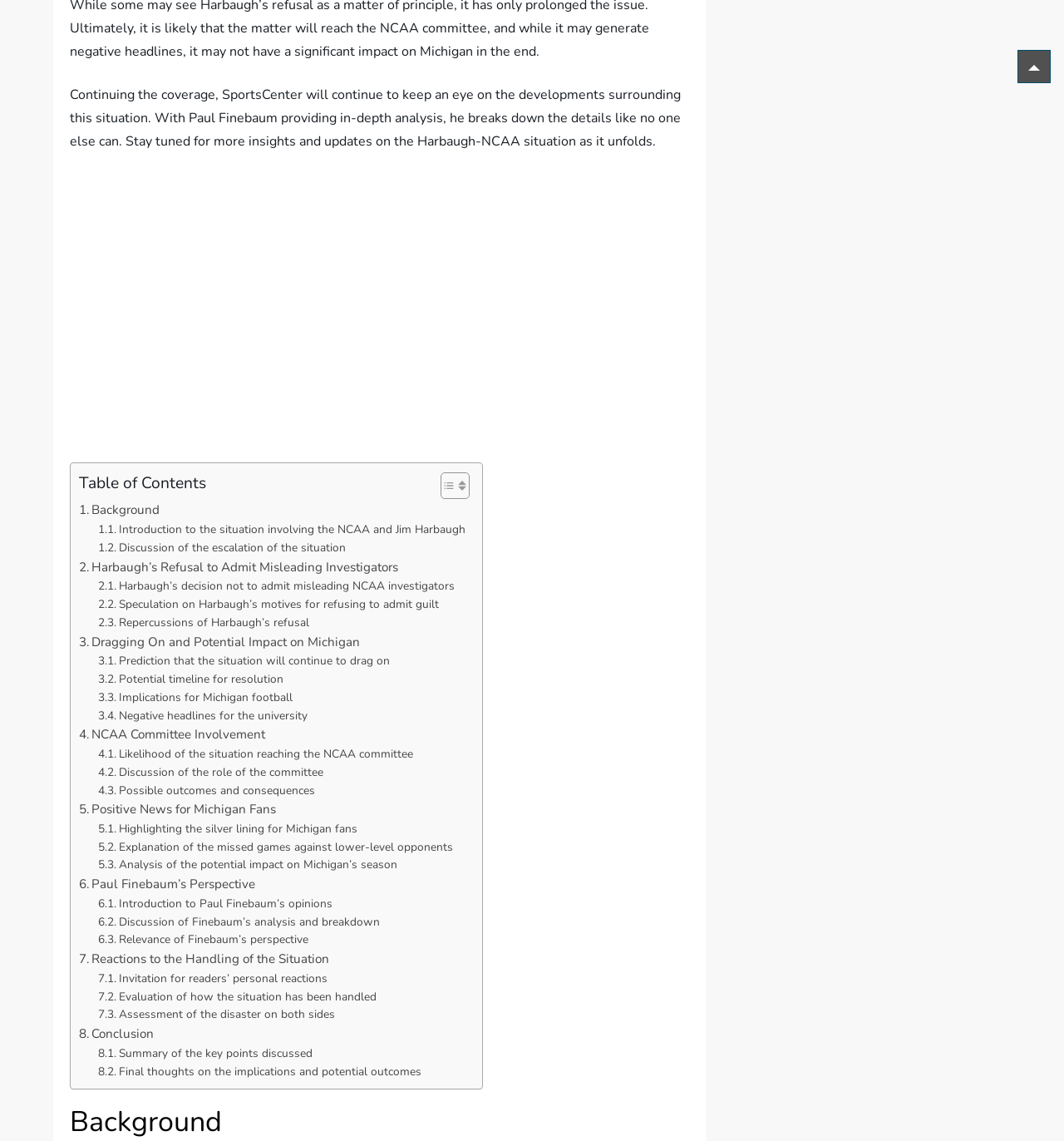Please identify the coordinates of the bounding box for the clickable region that will accomplish this instruction: "Toggle Table of Content".

[0.402, 0.414, 0.437, 0.438]